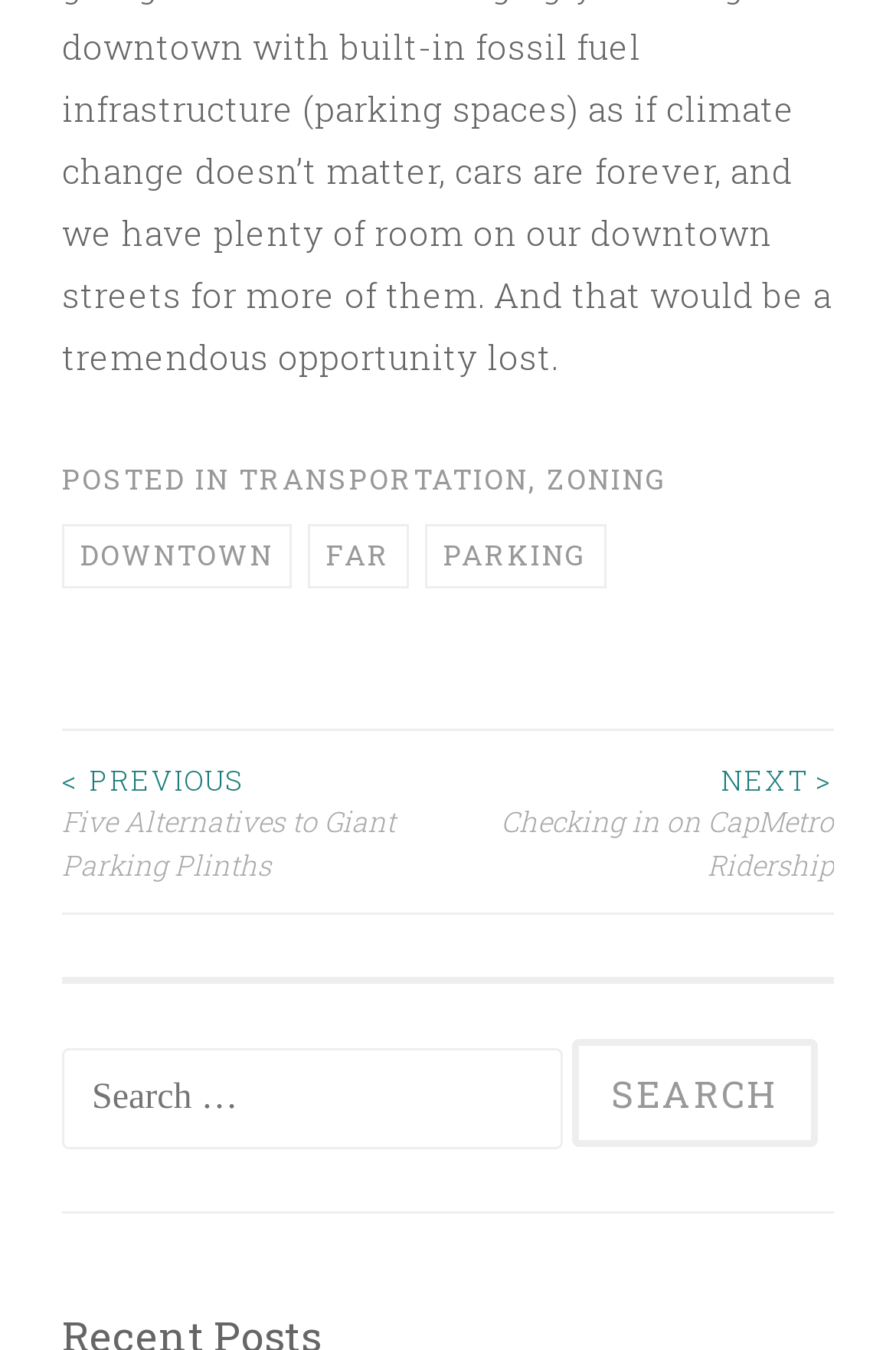How many links are in the footer section?
Please respond to the question with a detailed and informative answer.

In the footer section, I counted five links: TRANSPORTATION, ZONING, DOWNTOWN, FAR, and PARKING, which are categorized links.